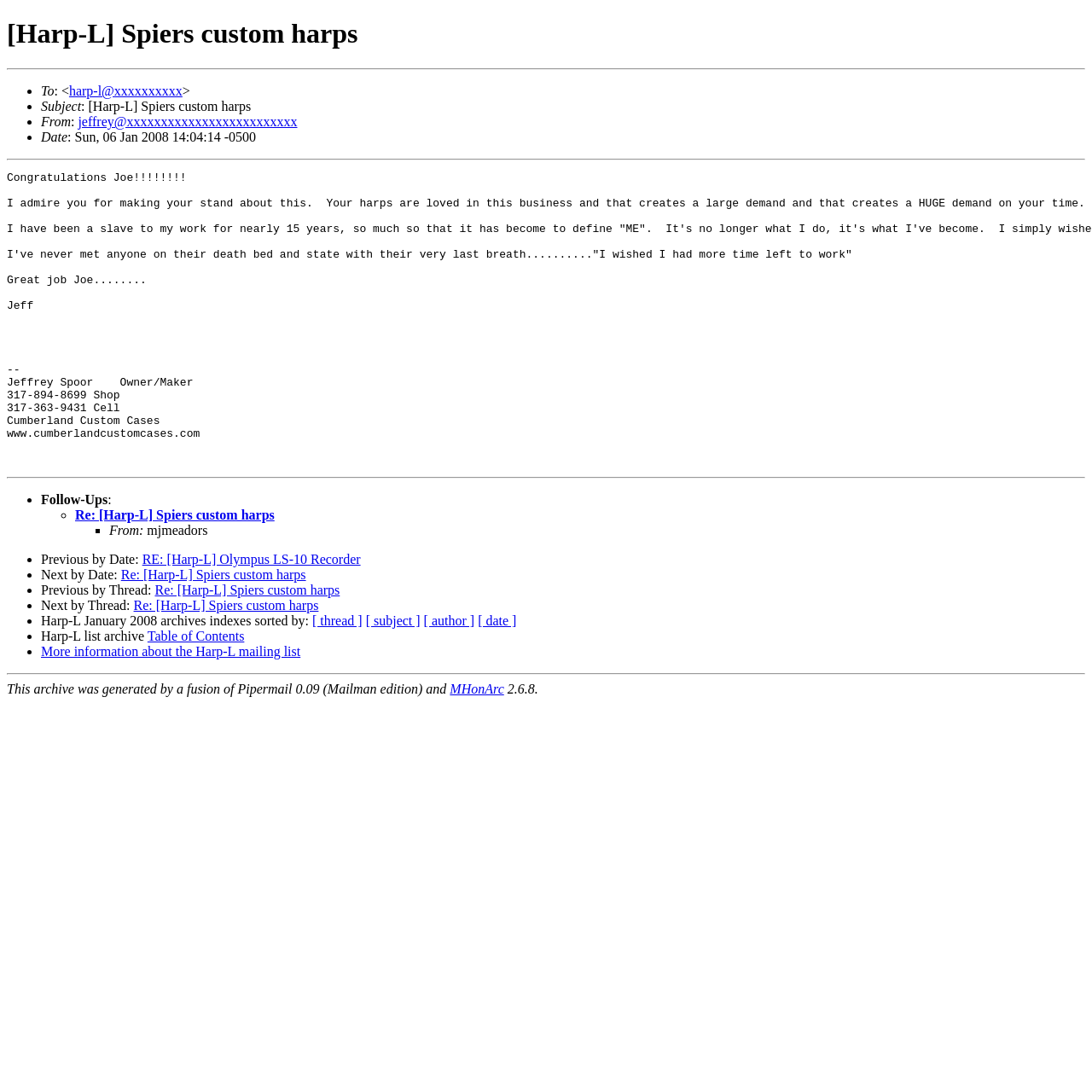Find the bounding box of the UI element described as: "jeffrey@xxxxxxxxxxxxxxxxxxxxxxxxx". The bounding box coordinates should be given as four float values between 0 and 1, i.e., [left, top, right, bottom].

[0.071, 0.105, 0.272, 0.118]